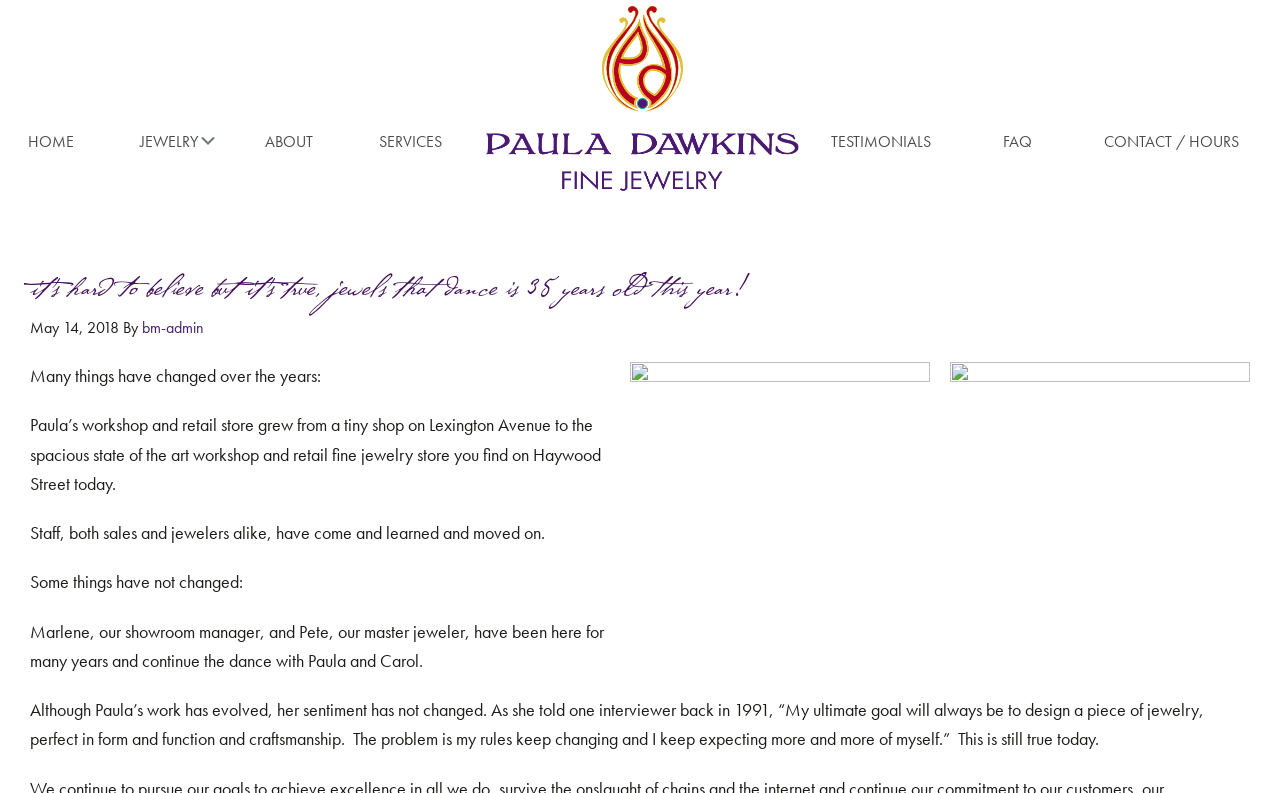Give a short answer to this question using one word or a phrase:
What is the name of the showroom manager?

Marlene